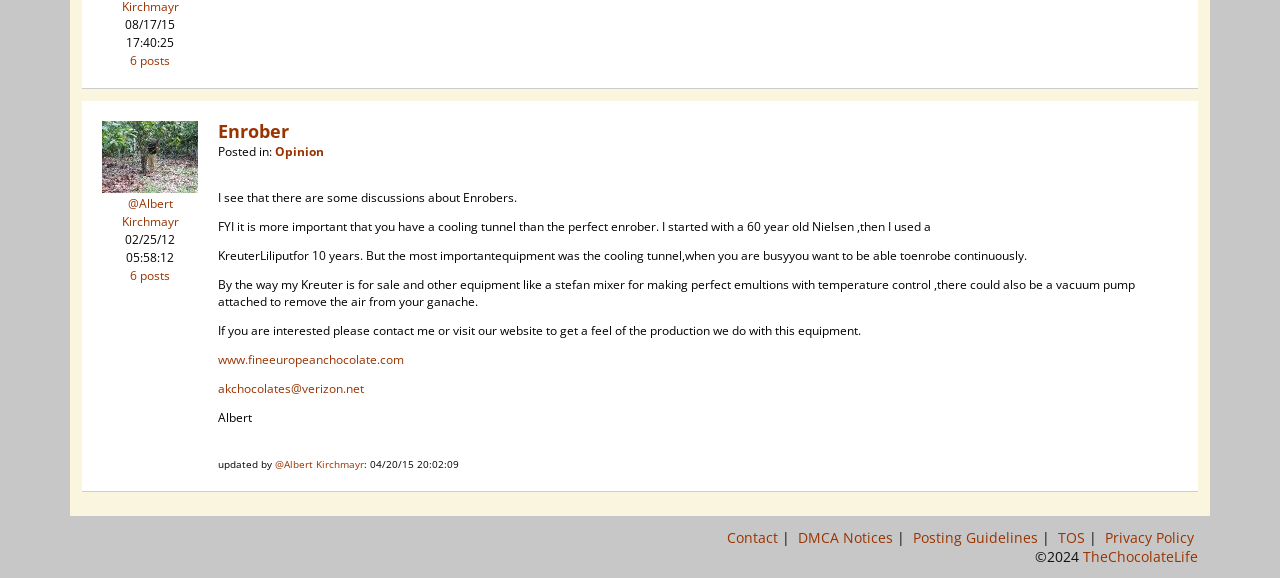Locate the bounding box coordinates of the element's region that should be clicked to carry out the following instruction: "Read posting guidelines". The coordinates need to be four float numbers between 0 and 1, i.e., [left, top, right, bottom].

[0.713, 0.913, 0.814, 0.946]